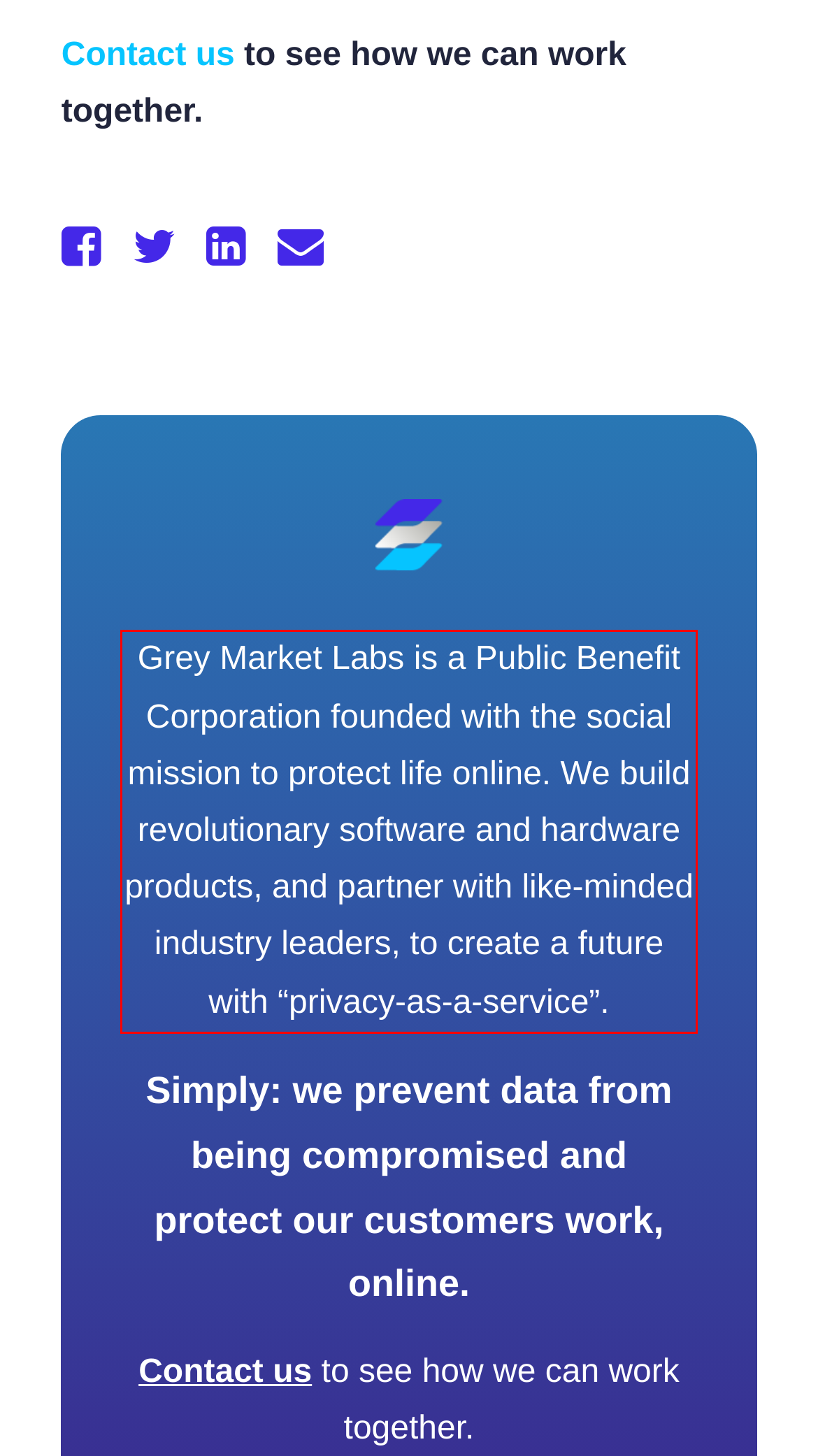Using the provided screenshot, read and generate the text content within the red-bordered area.

Grey Market Labs is a Public Benefit Corporation founded with the social mission to protect life online. We build revolutionary software and hardware products, and partner with like-minded industry leaders, to create a future with “privacy-as-a-service”.